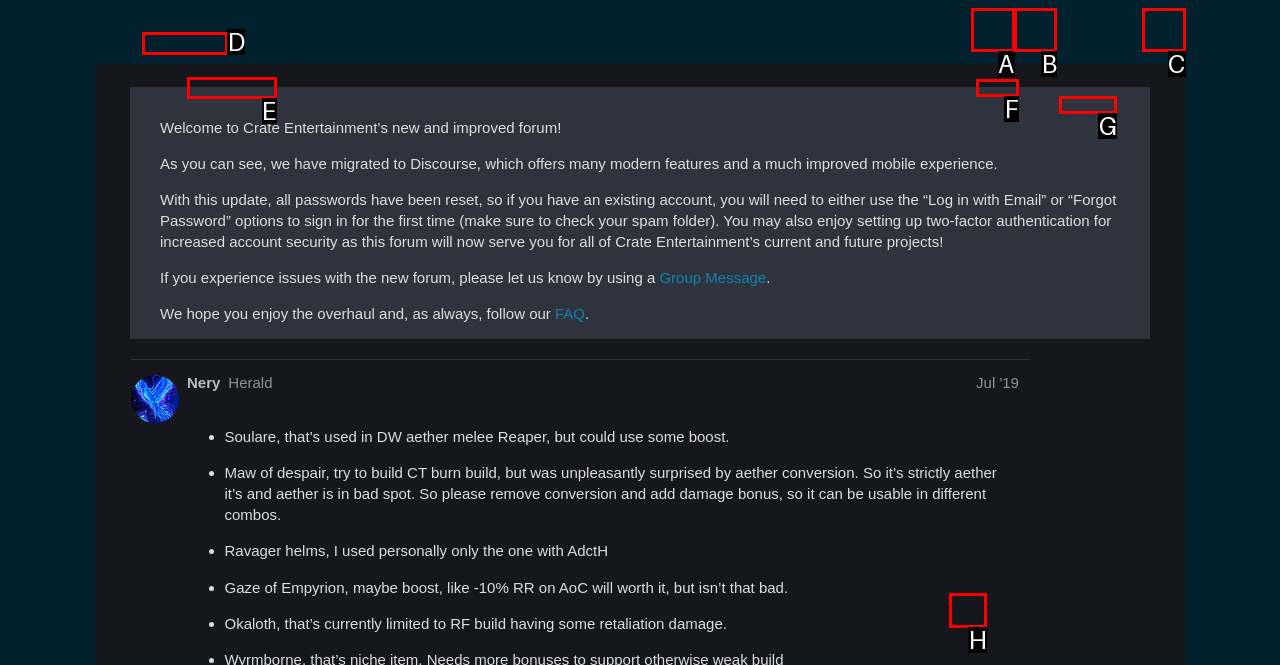Select the right option to accomplish this task: Like the post by killerek. Reply with the letter corresponding to the correct UI element.

H